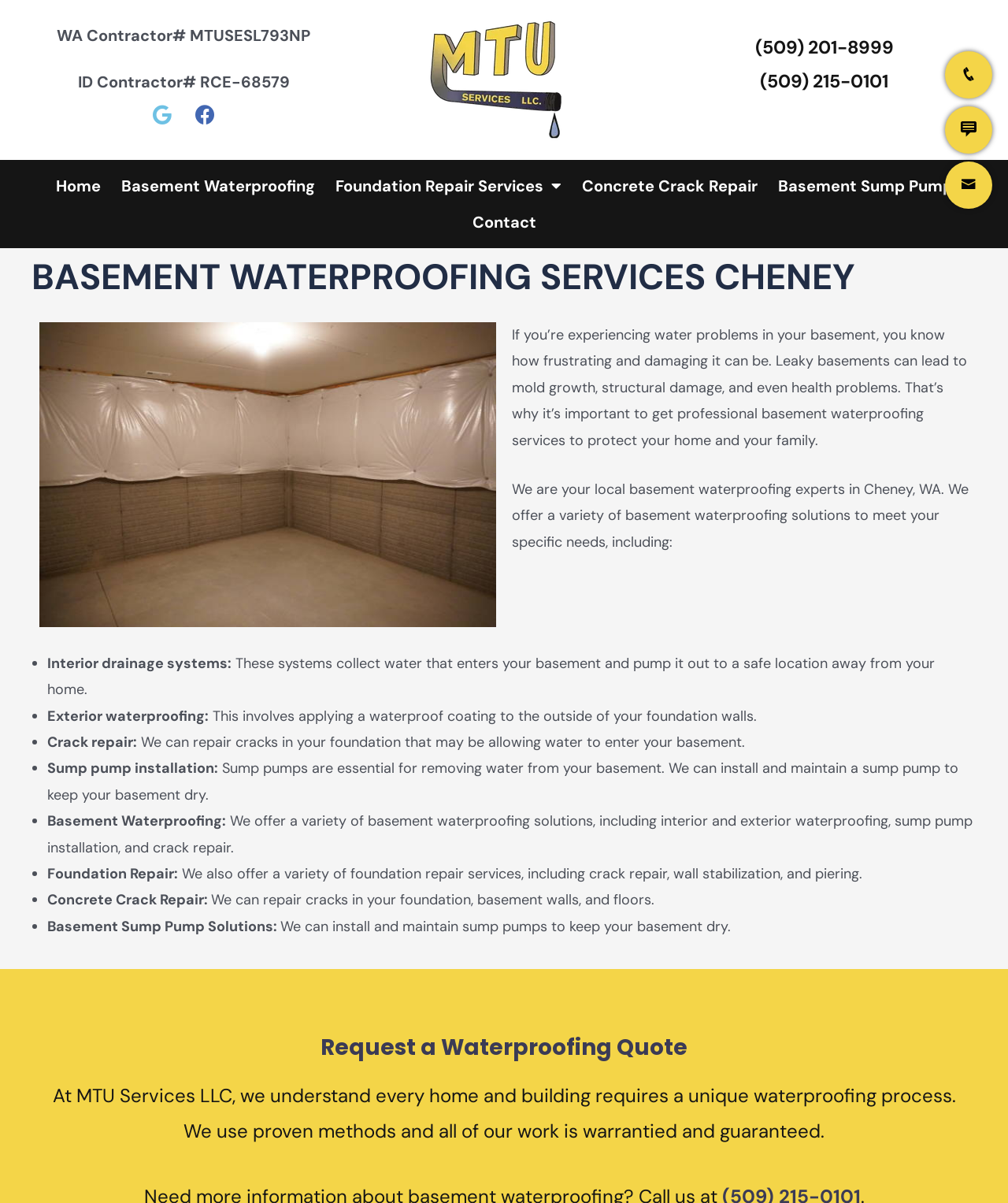What types of basement waterproofing solutions are offered?
Please give a detailed answer to the question using the information shown in the image.

I found the list of solutions by reading the text on the webpage, specifically the section that starts with 'We offer a variety of basement waterproofing solutions to meet your specific needs, including:' and then lists the different types of solutions.